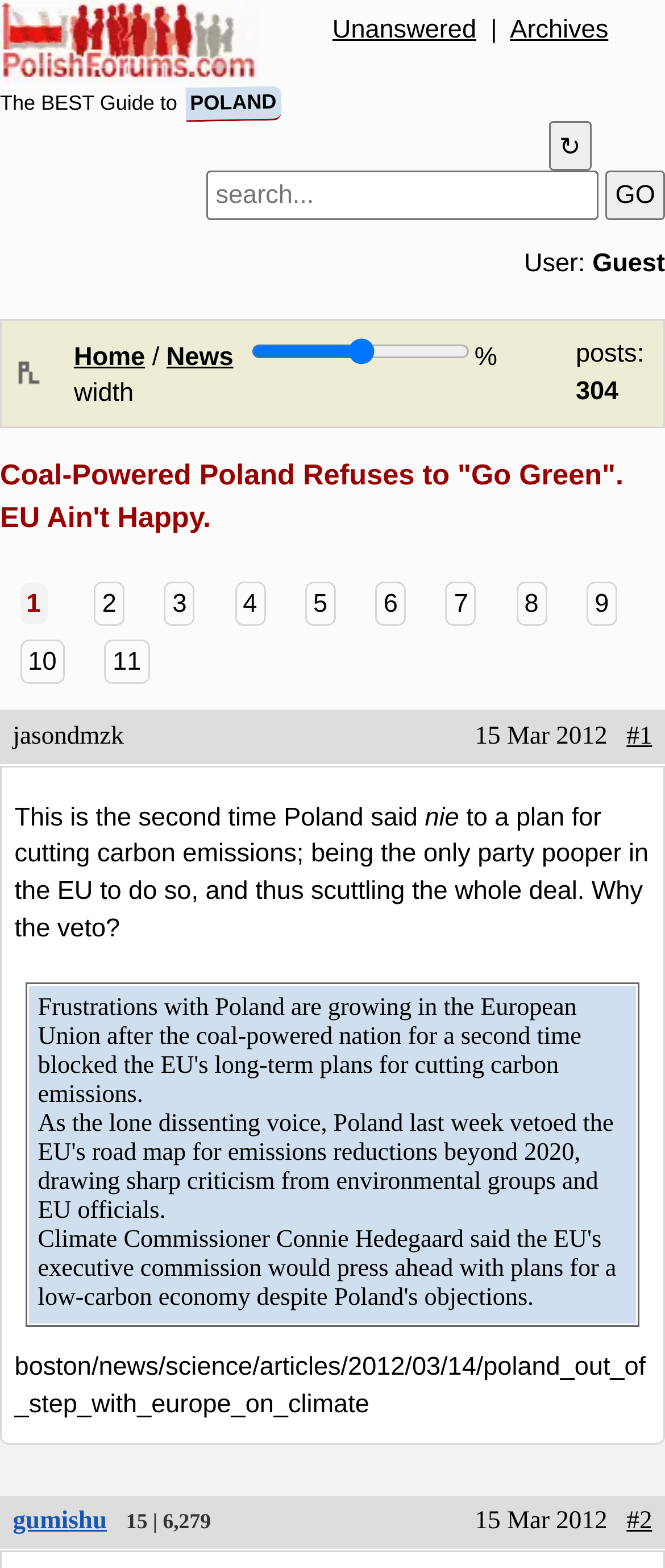Find the bounding box coordinates for the area that must be clicked to perform this action: "View the 'Home' page".

[0.111, 0.218, 0.218, 0.237]